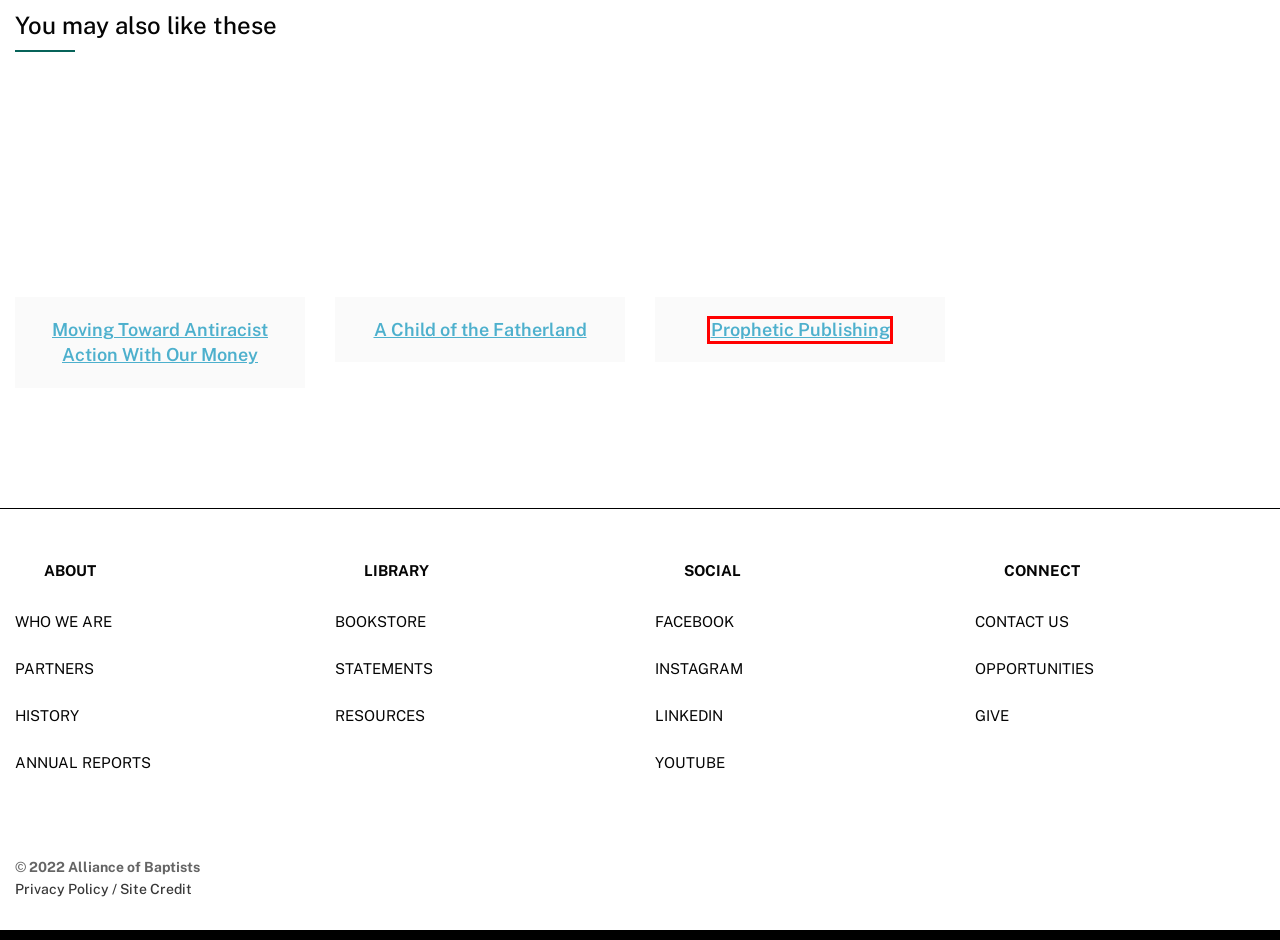Examine the screenshot of a webpage with a red rectangle bounding box. Select the most accurate webpage description that matches the new webpage after clicking the element within the bounding box. Here are the candidates:
A. Annual & Financial Reports - Alliance of Baptists
B. History - Alliance of Baptists
C. Bookstore - Alliance of Baptists
D. Privacy Policy - Alliance of Baptists
E. Prophetic Publishing - Alliance of Baptists
F. A Child of the Fatherland - Alliance of Baptists
G. Partners - Alliance of Baptists
H. Statements - Alliance of Baptists

E